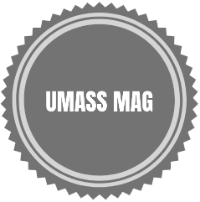Generate an in-depth description of the image you see.

The image features a circular emblem or logo representing "UMASS MAG." The logo is designed with a silver-gray background and prominently displays the text "UMASS MAG" in bold, white letters, which are centered within the circle. The emblem is edged with a decorative border that adds a touch of distinction. This logo is likely associated with a publication or magazine pertinent to the University of Massachusetts, symbolizing its branding and identity.